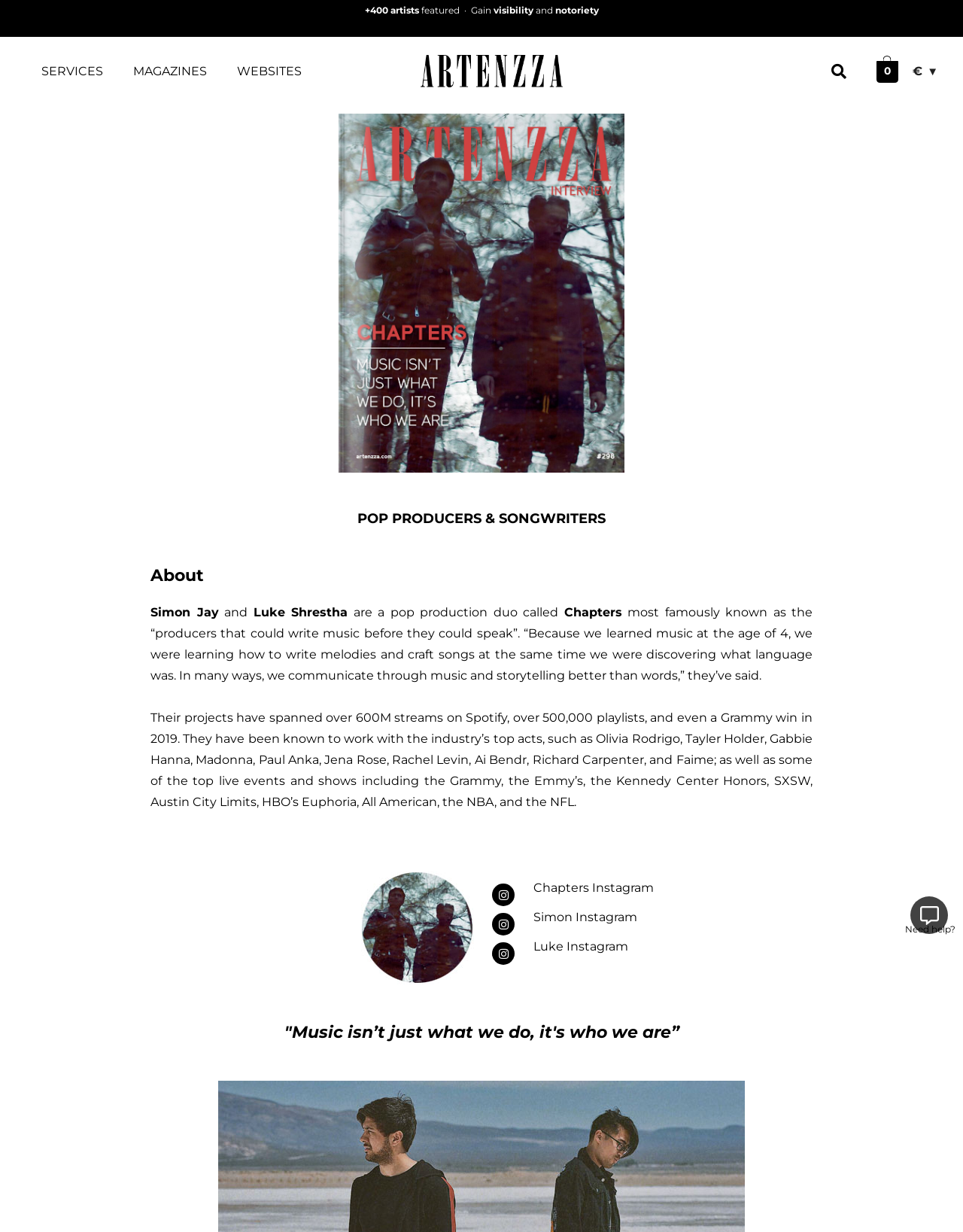Please find and report the bounding box coordinates of the element to click in order to perform the following action: "Search for something". The coordinates should be expressed as four float numbers between 0 and 1, in the format [left, top, right, bottom].

[0.603, 0.046, 0.887, 0.07]